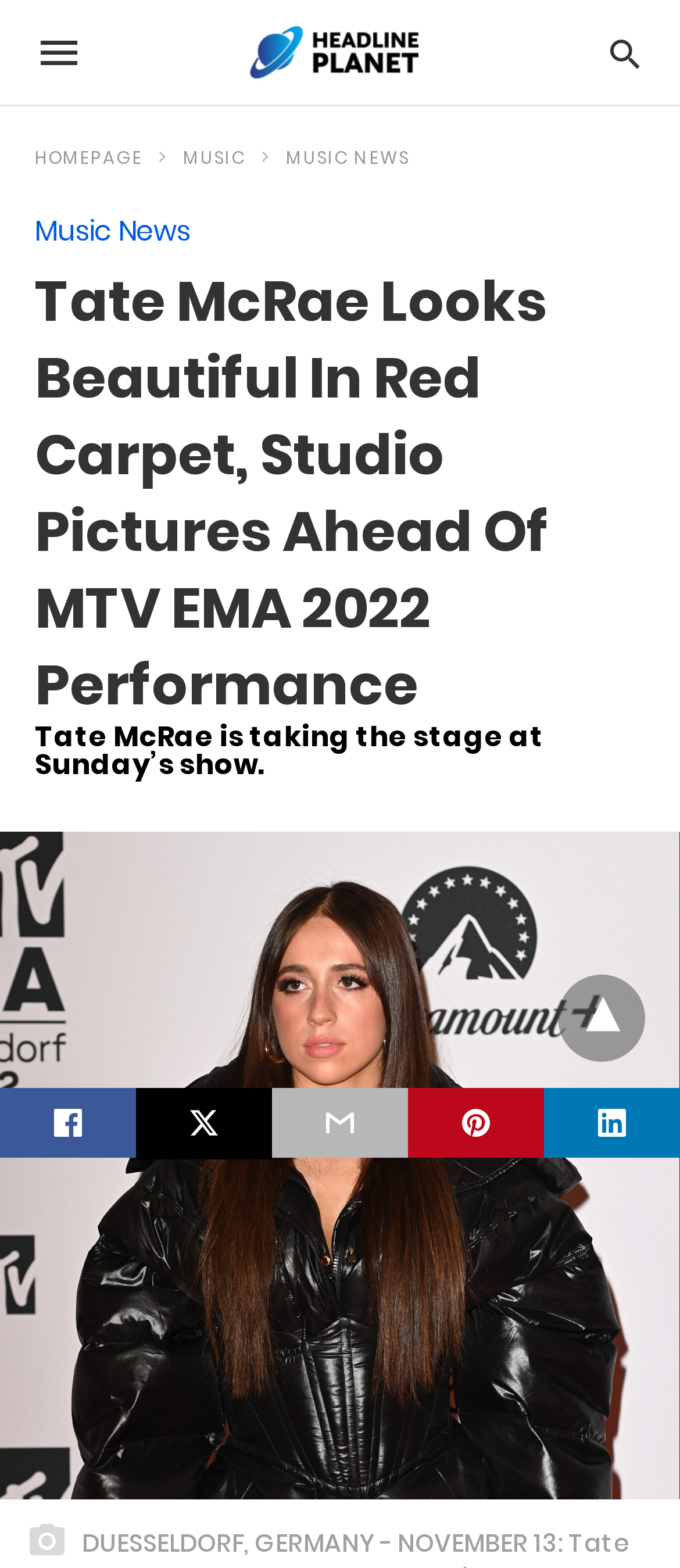What is the location of the MTV EMA 2022 ceremony?
Refer to the image and provide a detailed answer to the question.

Although the webpage does not explicitly mention the location, the meta description mentions 'Dusseldorf, Germany', which implies that the ceremony is taking place in this location.